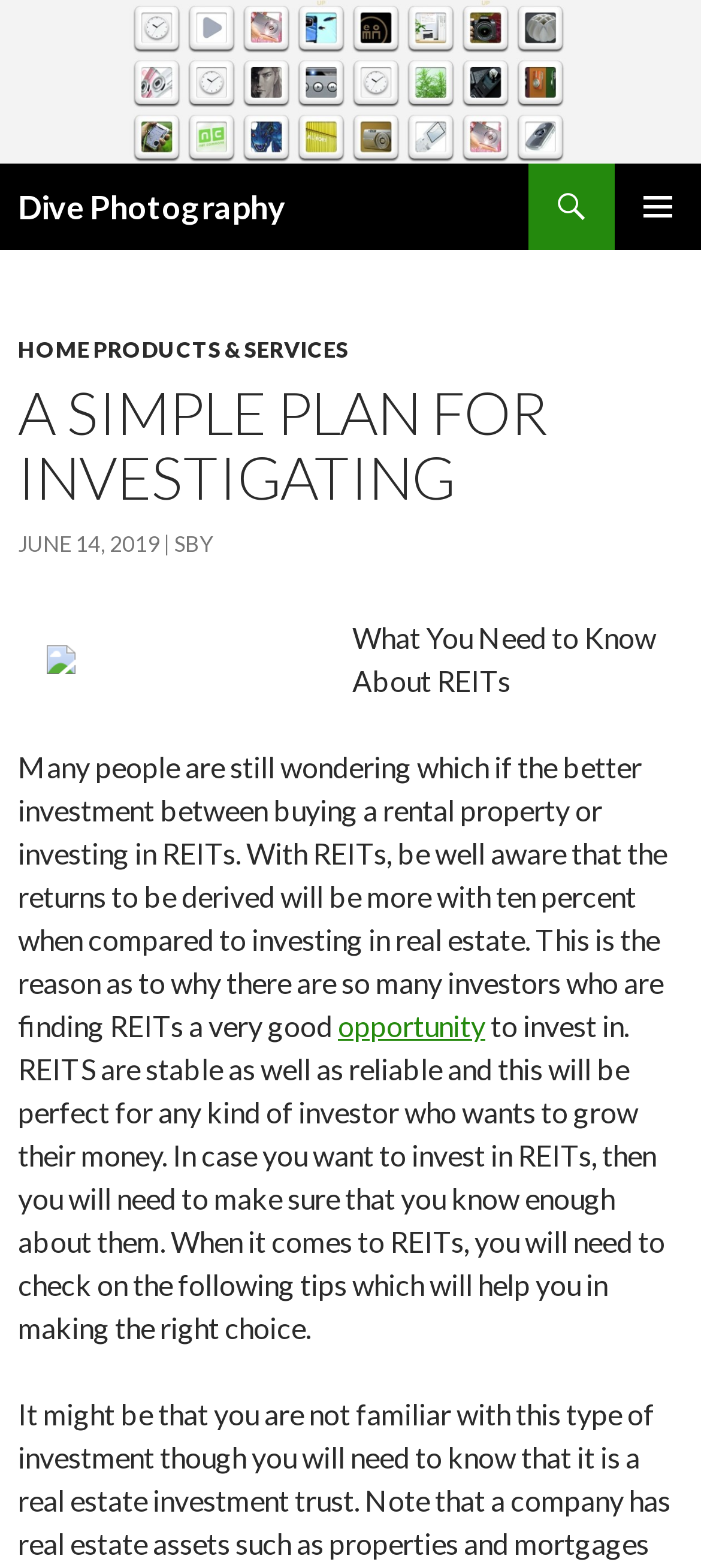What is the benefit of investing in REITs?
Based on the screenshot, respond with a single word or phrase.

Higher returns